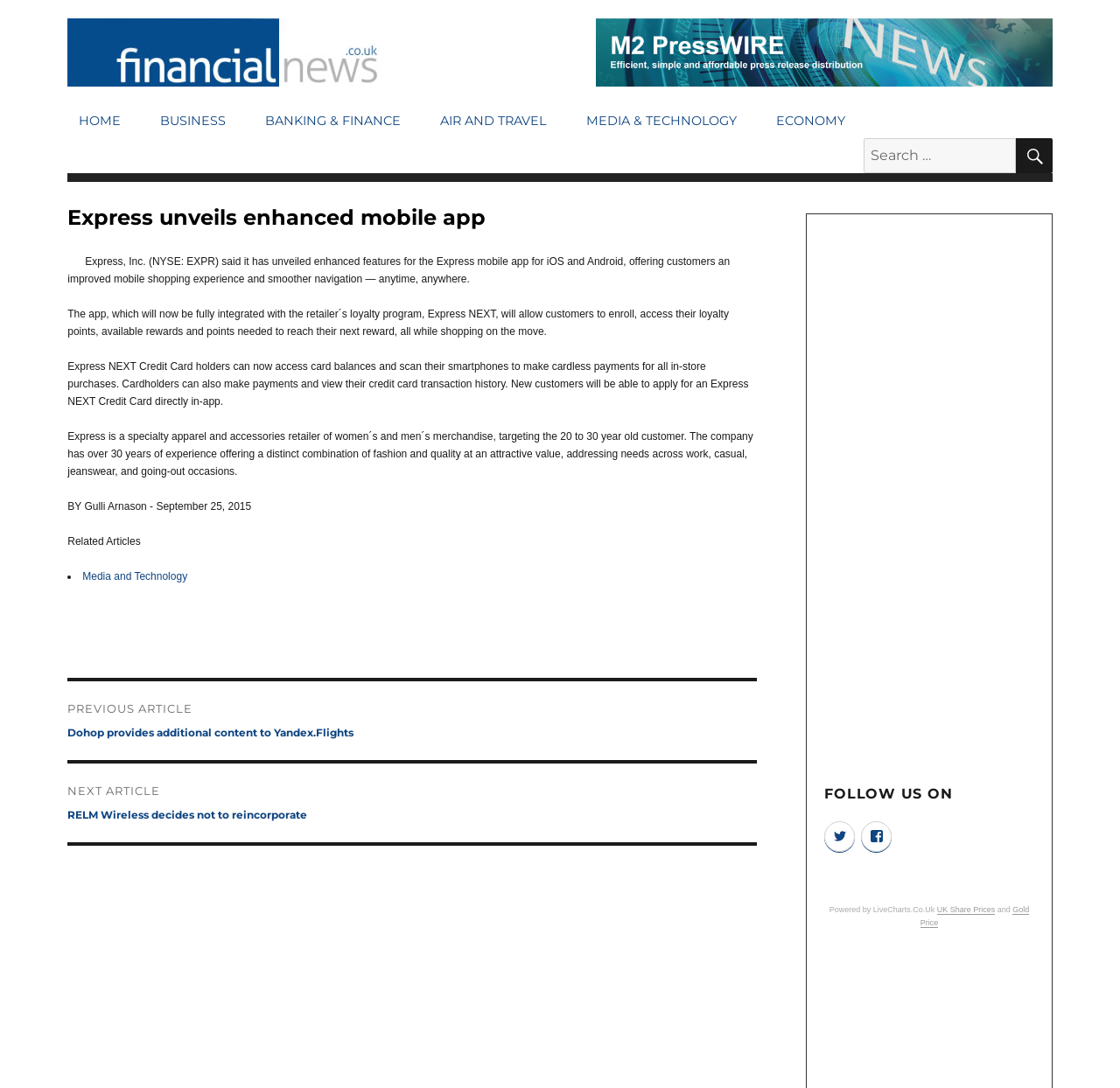Explain the features and main sections of the webpage comprehensively.

The webpage is about Financial News, specifically an article titled "Express unveils enhanced mobile app". At the top, there is a navigation menu with links to different sections such as "HOME", "BUSINESS", "BANKING & FINANCE", and more. Next to the navigation menu, there is a search bar with a search button.

Below the navigation menu, the main article is displayed. The article has a heading "Express unveils enhanced mobile app" and an image. The article text describes the new features of the Express mobile app, including improved mobile shopping experience, smoother navigation, and integration with the retailer's loyalty program, Express NEXT. The app also allows customers to enroll, access their loyalty points, and make cardless payments.

The article is followed by a section titled "Related Articles" with a list of links to other articles, including "Media and Technology". At the bottom of the page, there is a post navigation section with links to previous and next posts.

On the right side of the page, there is an advertisement iframe. Below the advertisement, there is a section titled "FOLLOW US ON" with social media links to Twitter and Facebook. At the very bottom of the page, there is a footer section with text "Powered by LiveCharts.Co.Uk" and links to "UK Share Prices" and "Gold Price".